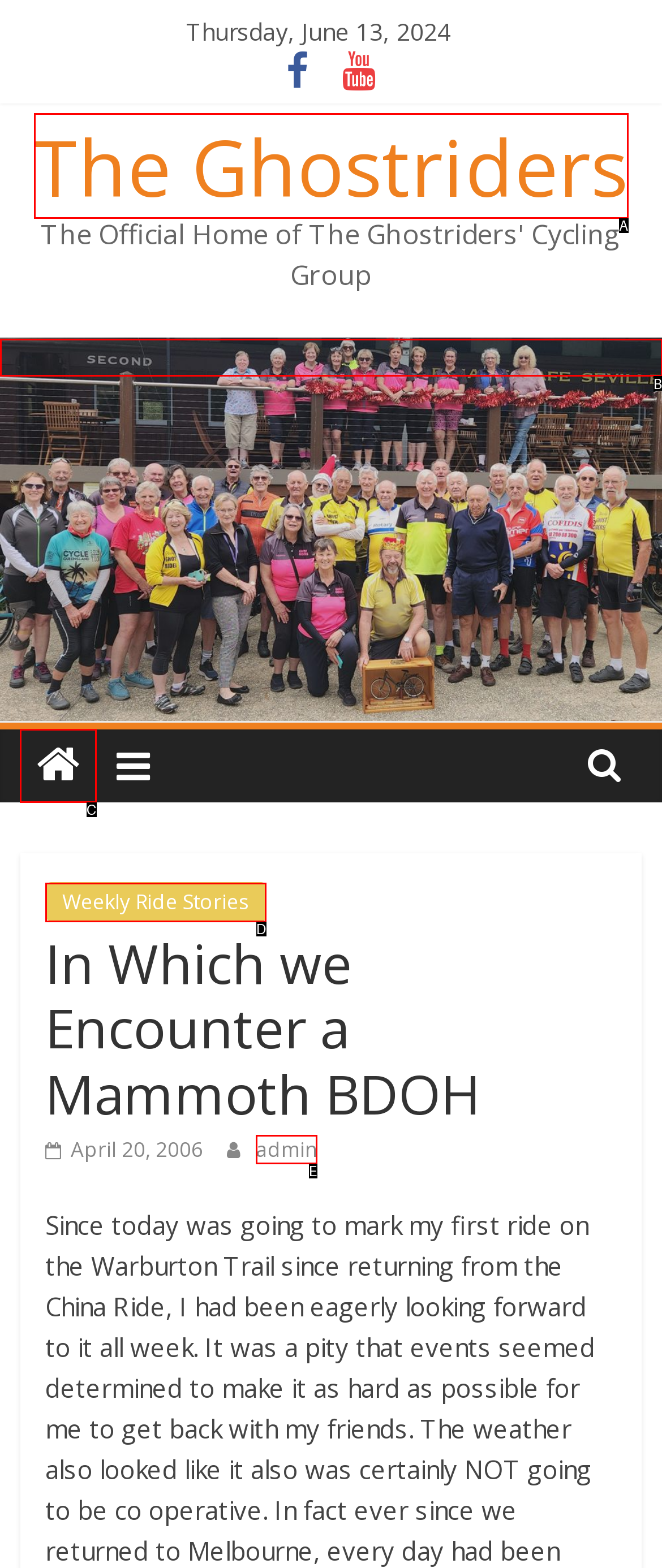Identify the letter of the UI element that corresponds to: admin
Respond with the letter of the option directly.

E